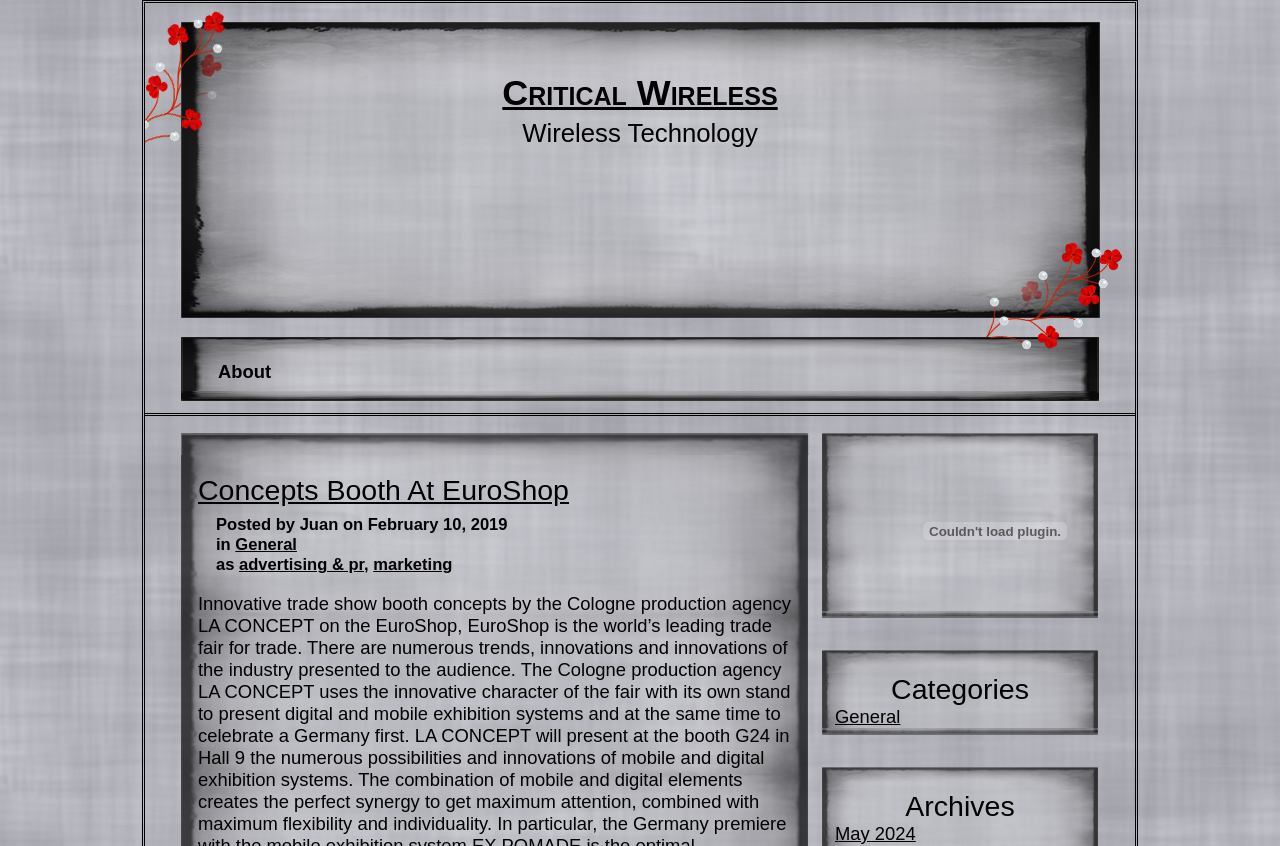What is the date of the post?
Please use the image to deliver a detailed and complete answer.

The date of the post can be found in the text element 'Posted by Juan on February 10, 2019', which provides information about the author and date of the post.